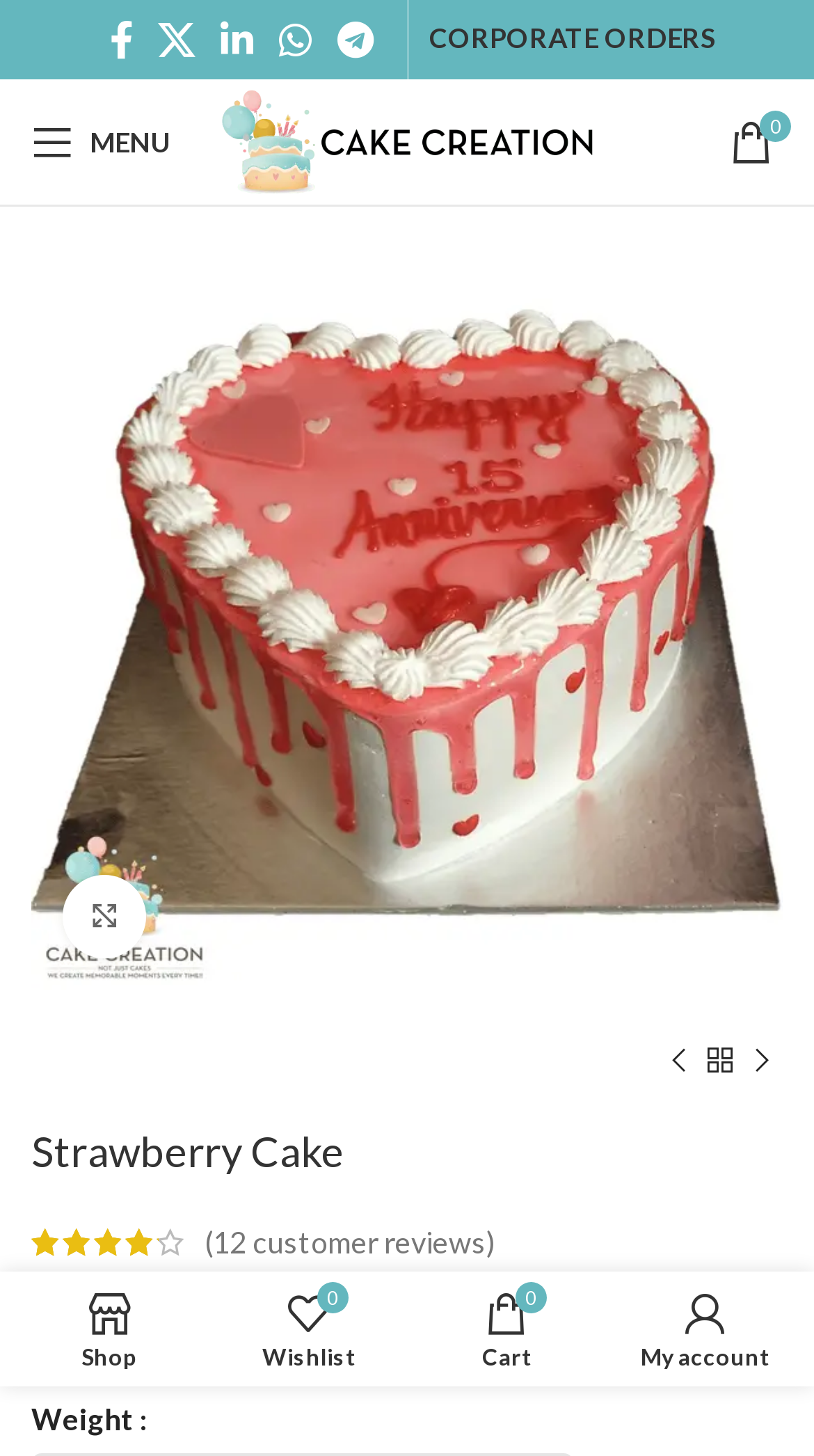Locate the bounding box coordinates of the area to click to fulfill this instruction: "Open Facebook social link". The bounding box should be presented as four float numbers between 0 and 1, in the order [left, top, right, bottom].

[0.119, 0.006, 0.178, 0.049]